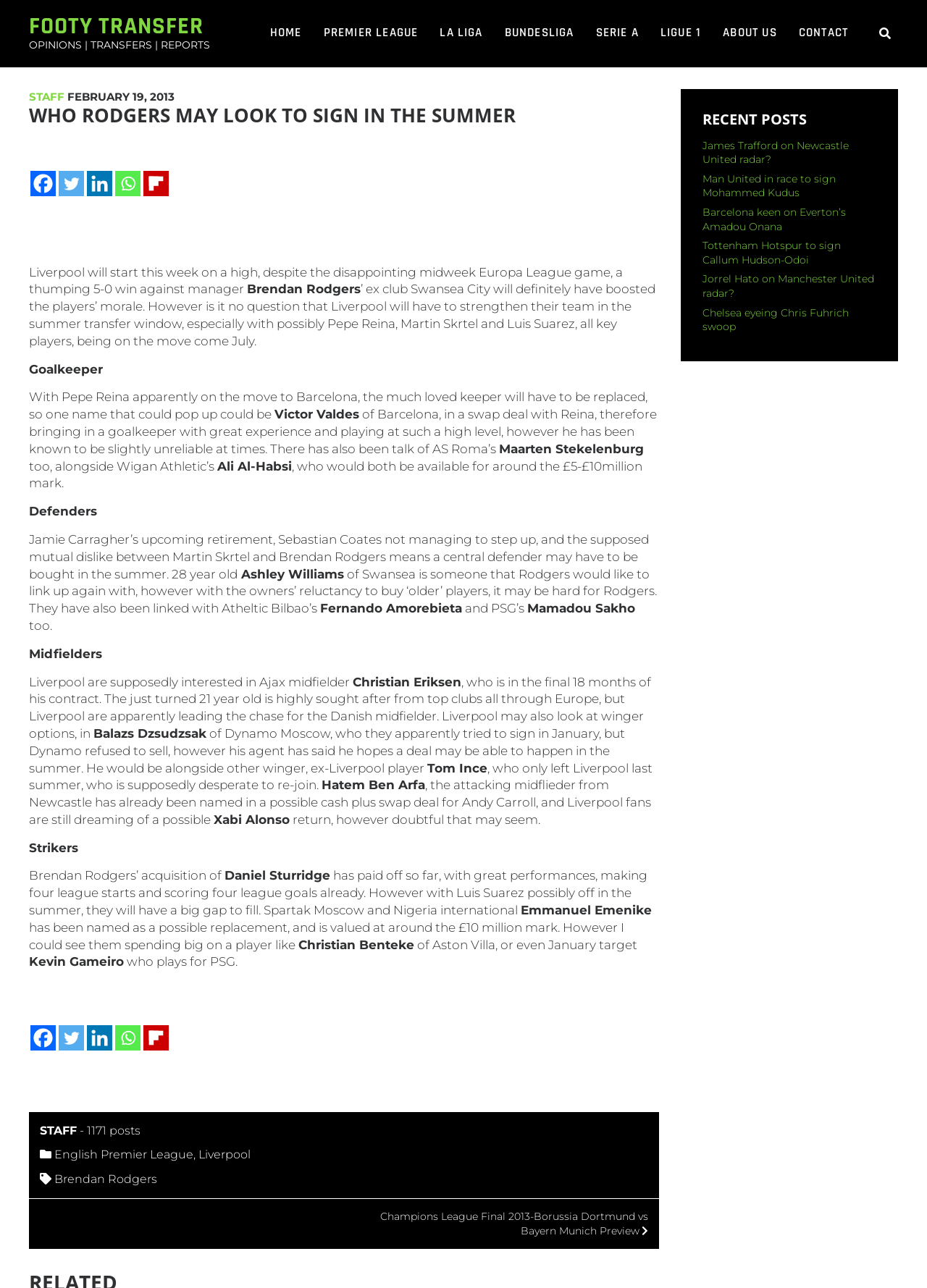Identify the bounding box coordinates for the element that needs to be clicked to fulfill this instruction: "Click the 'Edit this page' link". Provide the coordinates in the format of four float numbers between 0 and 1: [left, top, right, bottom].

None